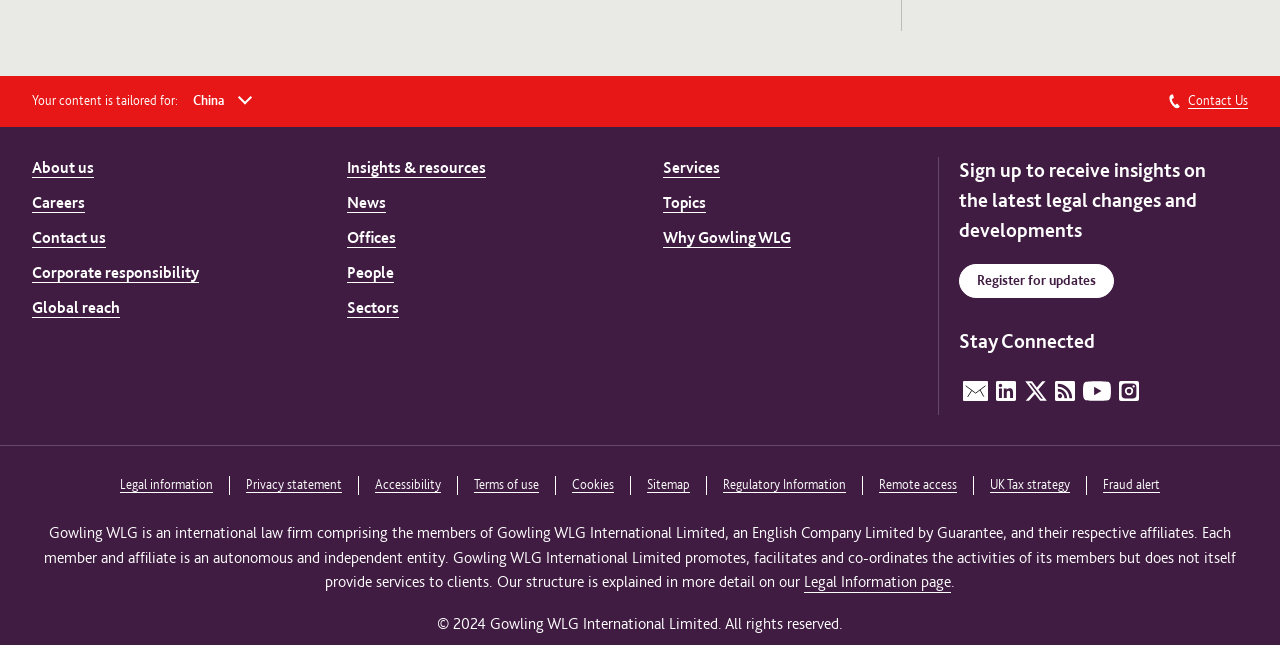Determine the bounding box for the UI element that matches this description: "Sitemap".

[0.505, 0.707, 0.539, 0.73]